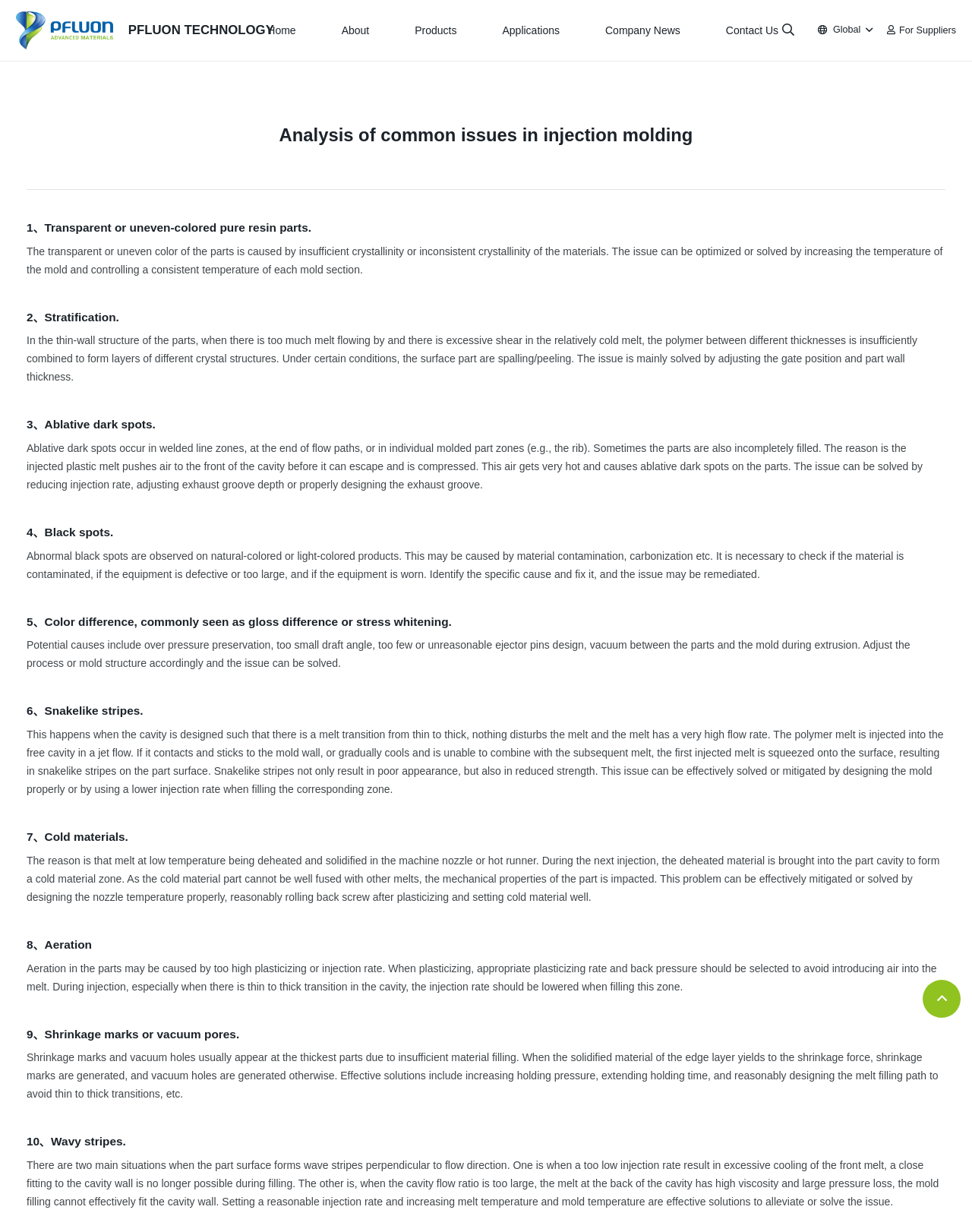Show the bounding box coordinates of the element that should be clicked to complete the task: "Click the 'Back to top' button".

[0.949, 0.795, 0.988, 0.826]